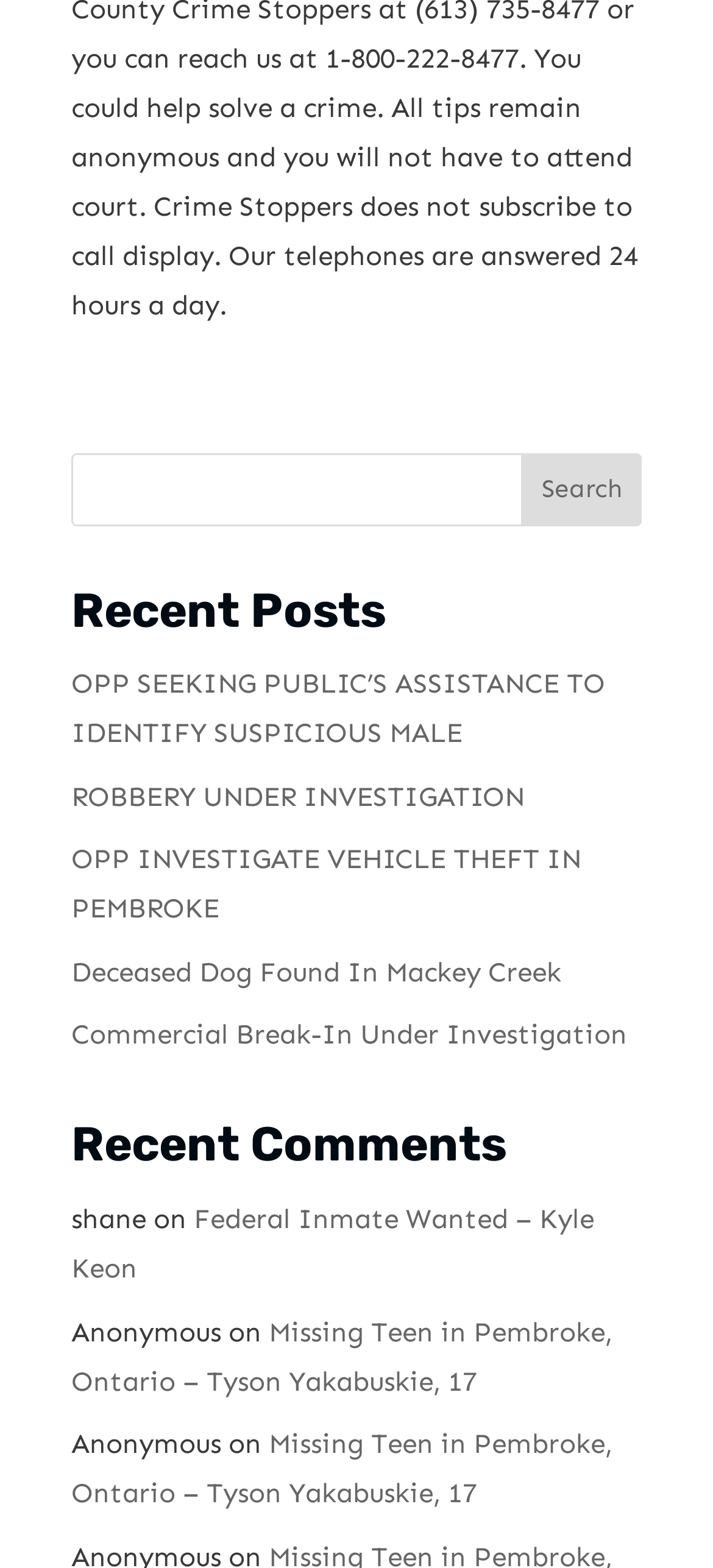Find the coordinates for the bounding box of the element with this description: "Subscribe".

None